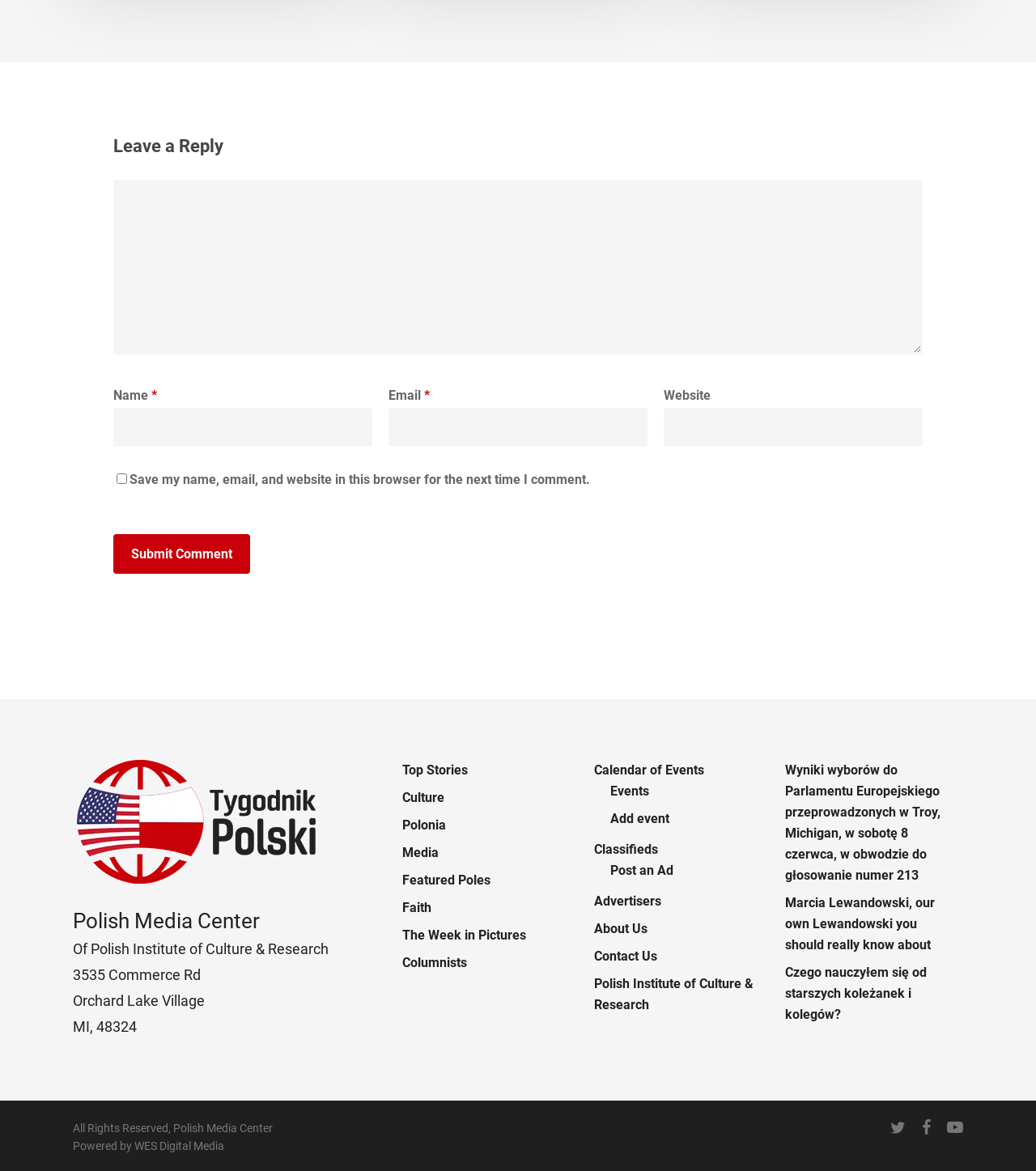What is the address of the Polish Institute of Culture & Research?
Identify the answer in the screenshot and reply with a single word or phrase.

3535 Commerce Rd, Orchard Lake Village, MI, 48324